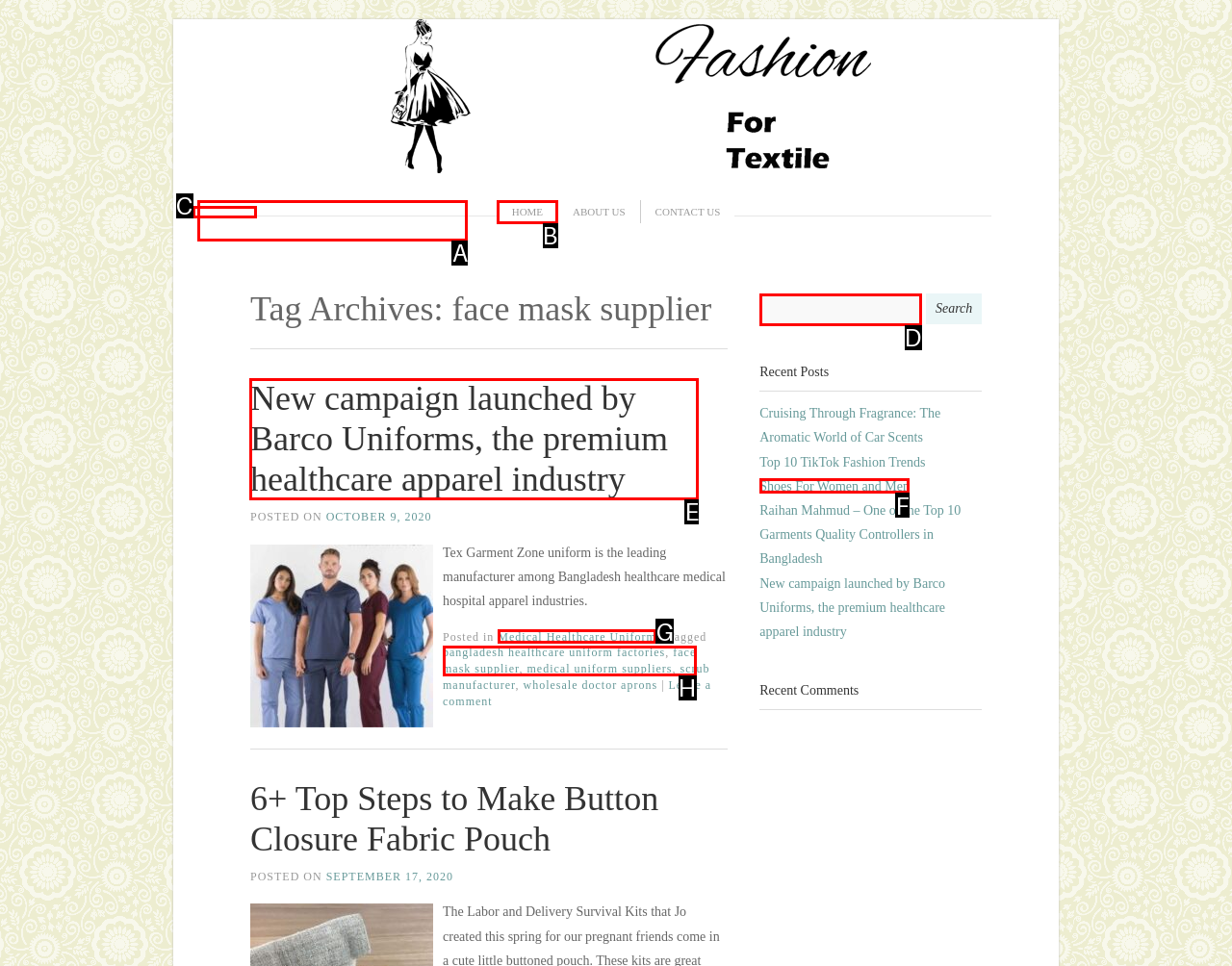Which lettered option should be clicked to perform the following task: Read the article about 'New campaign launched by Barco Uniforms'
Respond with the letter of the appropriate option.

E